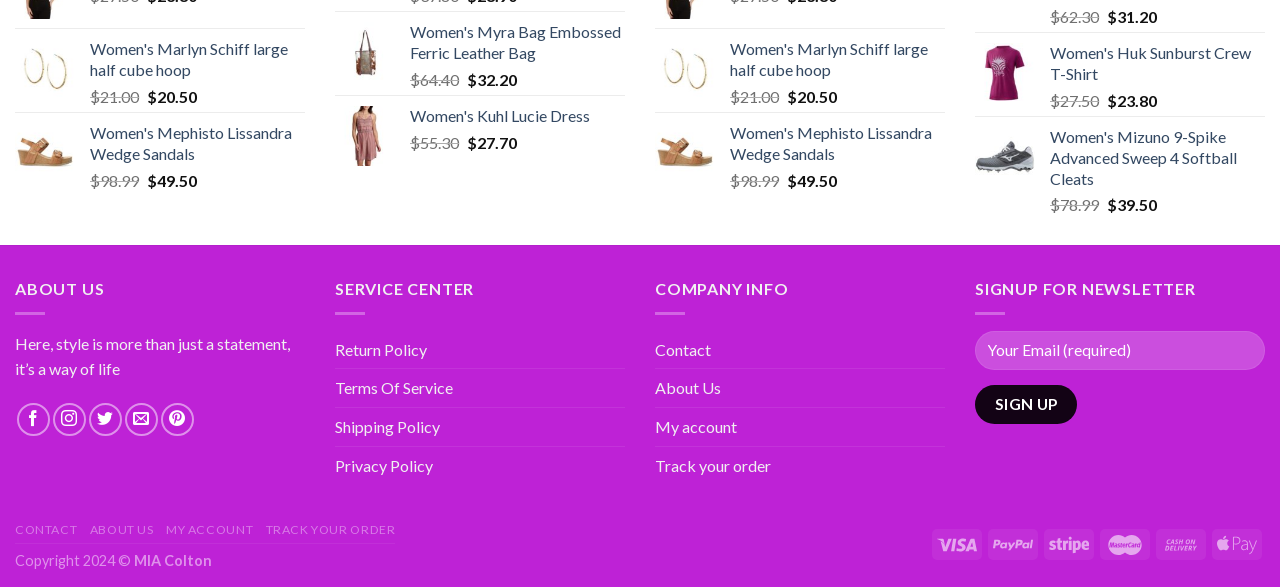Provide the bounding box coordinates, formatted as (top-left x, top-left y, bottom-right x, bottom-right y), with all values being floating point numbers between 0 and 1. Identify the bounding box of the UI element that matches the description: Women's Mephisto Lissandra Wedge Sandals

[0.07, 0.21, 0.238, 0.281]